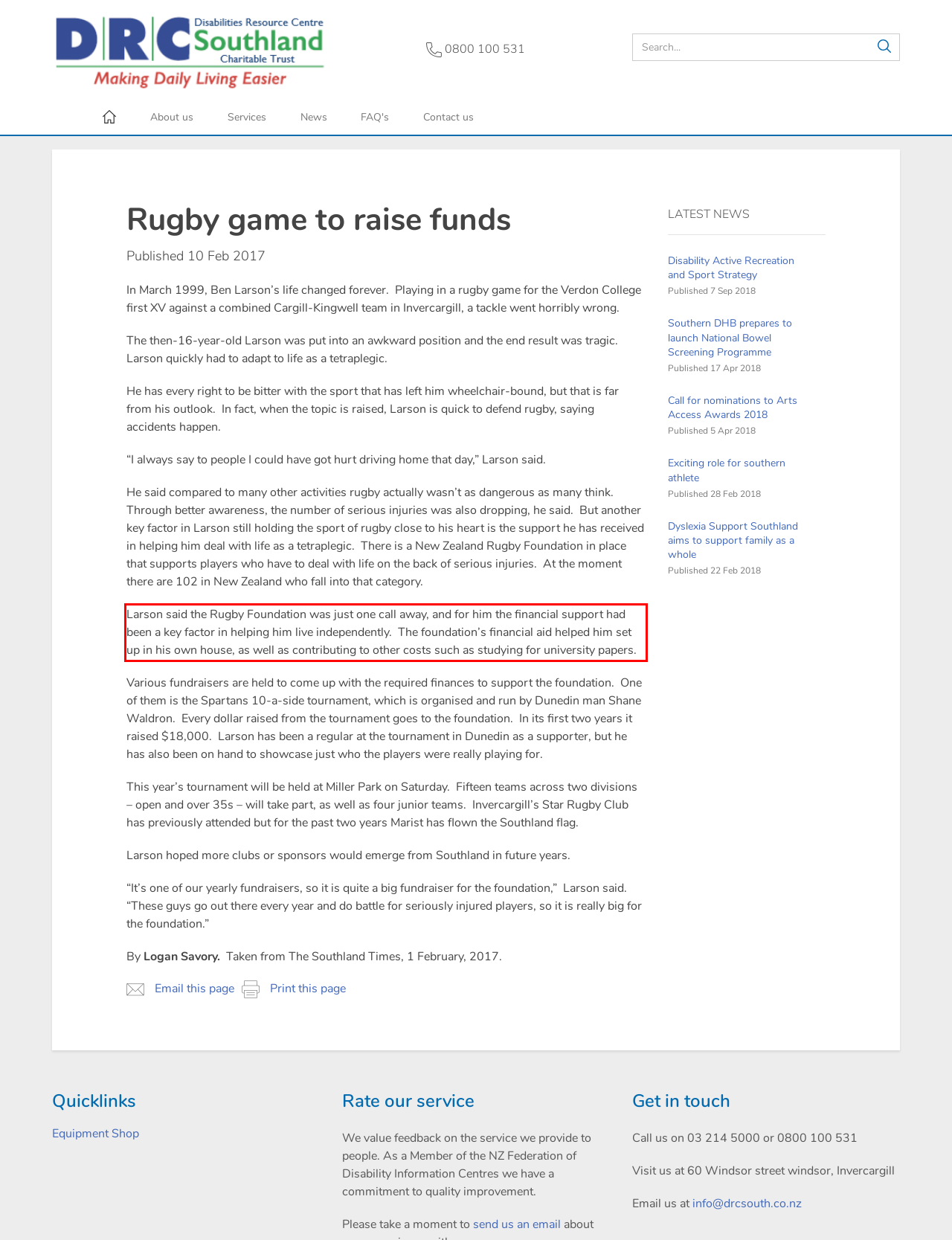Please take the screenshot of the webpage, find the red bounding box, and generate the text content that is within this red bounding box.

Larson said the Rugby Foundation was just one call away, and for him the financial support had been a key factor in helping him live independently. The foundation’s financial aid helped him set up in his own house, as well as contributing to other costs such as studying for university papers.